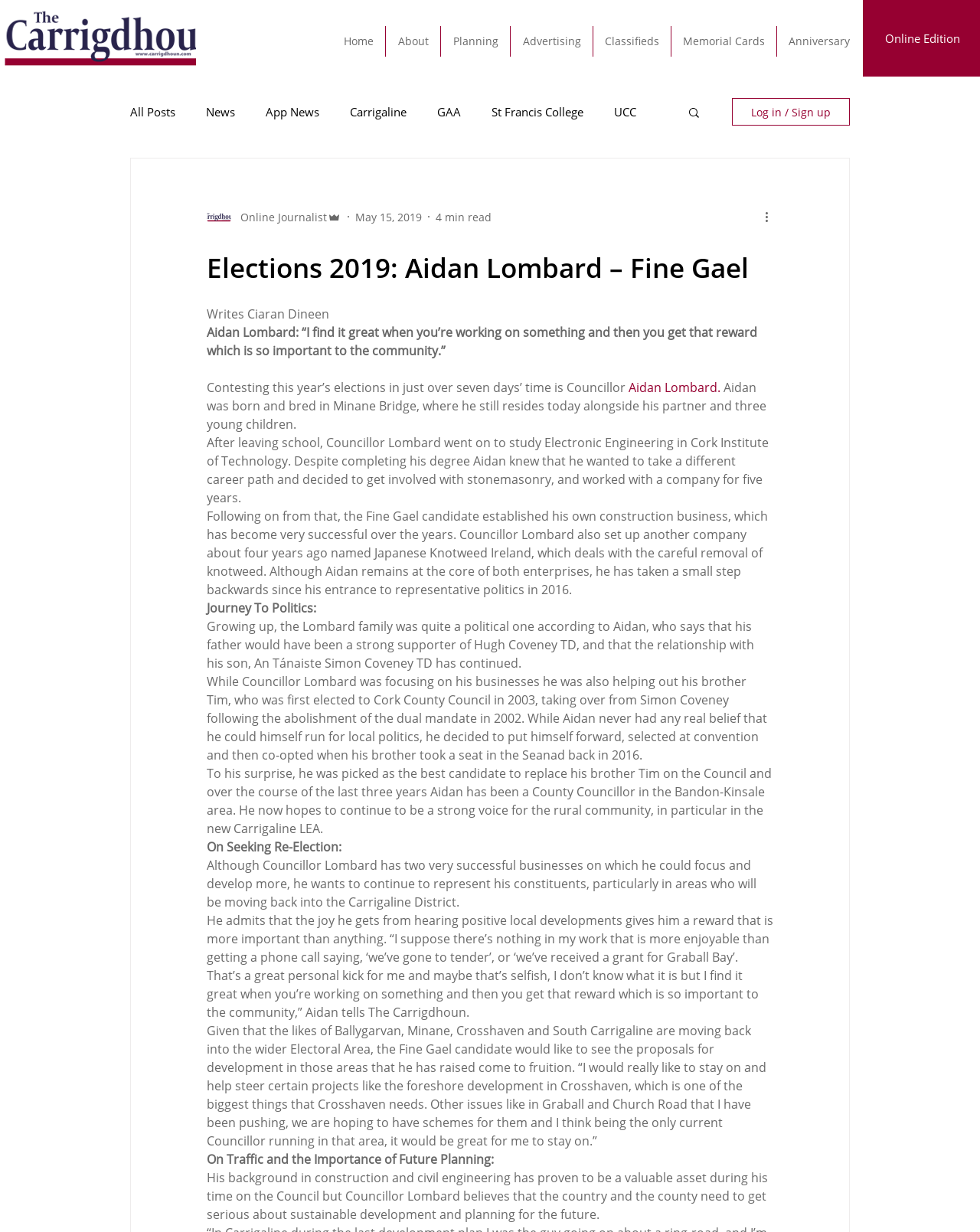Explain the webpage's design and content in an elaborate manner.

This webpage is about Aidan Lombard, a Fine Gael candidate running in the 2019 elections. At the top left corner, there is a logo of Carrigdhoun, and next to it, a text "Serving the best in South Cork News ProudToBeLocal". Below this, there is a navigation menu with links to "Home", "About", "Planning", "Advertising", "Classifieds", "Memorial Cards", and "Anniversary". 

On the top right corner, there is a search button and a login/signup button. Below the navigation menu, there is another navigation menu with links to various categories such as "News", "App News", "Carrigaline", "GAA", and many more.

The main content of the webpage is an article about Aidan Lombard, with a heading "Elections 2019: Aidan Lombard – Fine Gael". The article is divided into sections, including "Writes Ciaran Dineen", "Journey To Politics", "On Seeking Re-Election", and "On Traffic and the Importance of Future Planning". The article provides information about Aidan Lombard's background, his journey into politics, and his goals and aspirations as a councillor. There are no images in the article, but there is a writer's picture at the top.